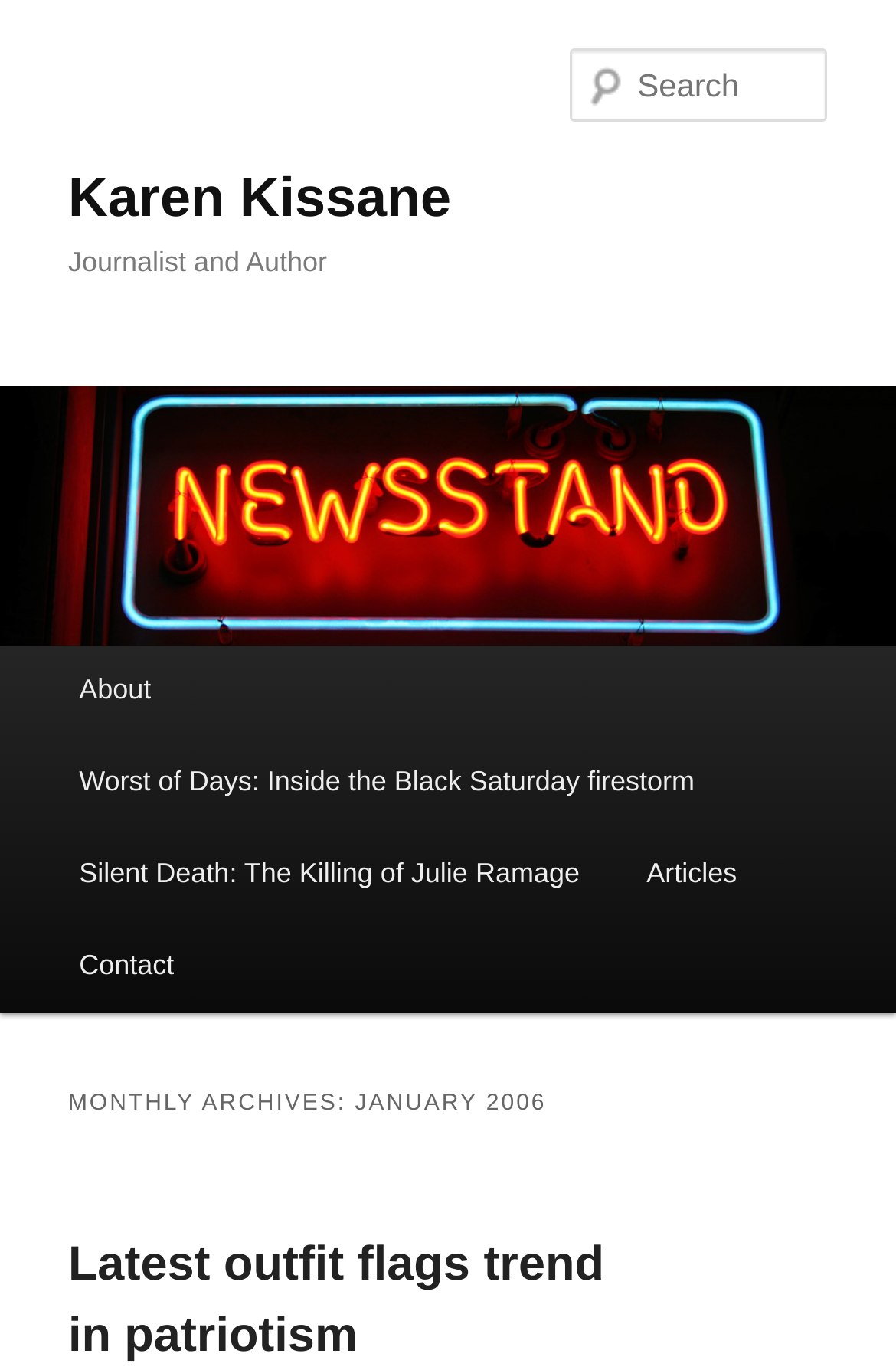Given the element description parent_node: Search name="s" placeholder="Search", predict the bounding box coordinates for the UI element in the webpage screenshot. The format should be (top-left x, top-left y, bottom-right x, bottom-right y), and the values should be between 0 and 1.

[0.637, 0.035, 0.924, 0.089]